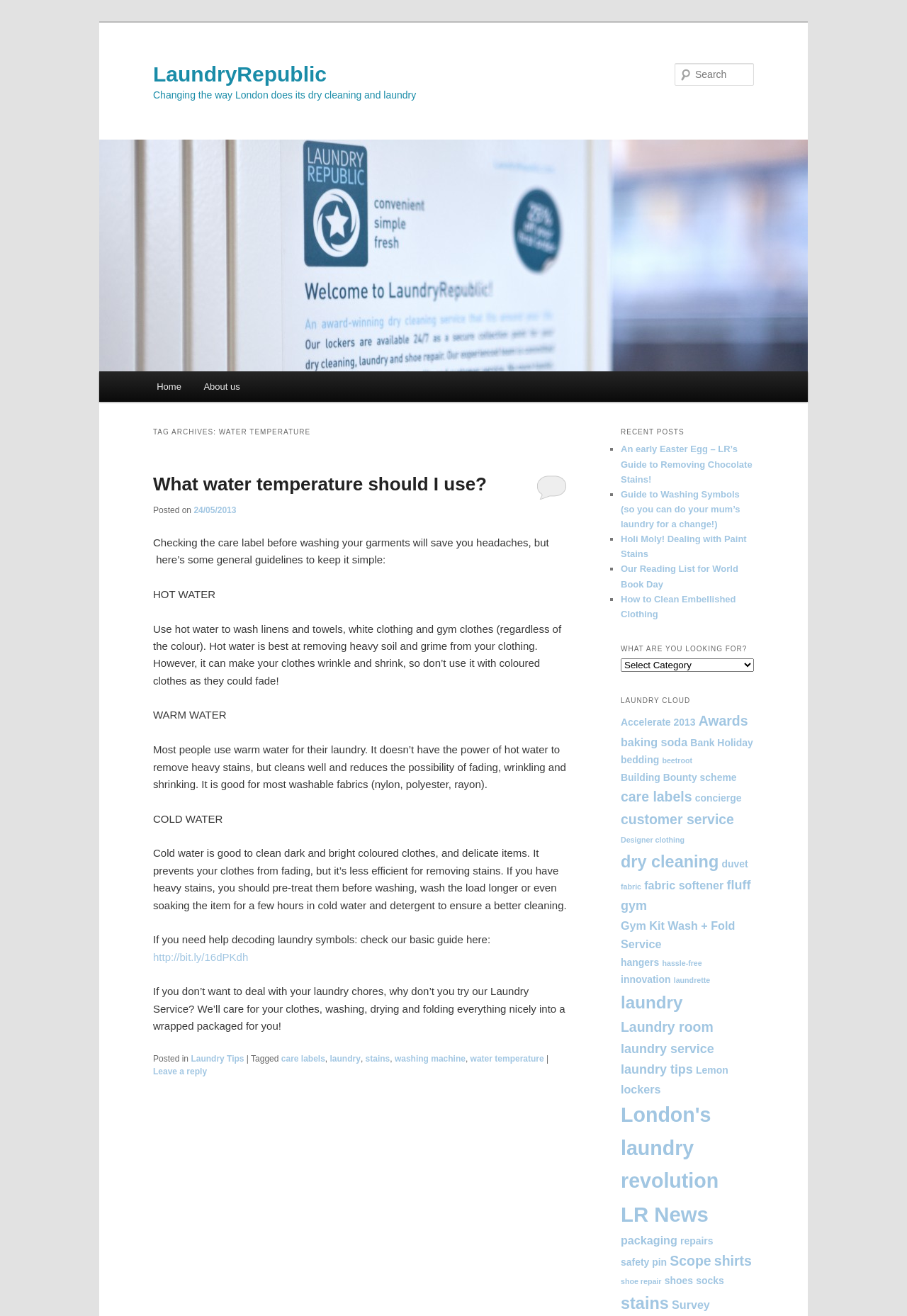What is the category of the post 'What water temperature should I use?'?
Answer with a single word or short phrase according to what you see in the image.

Laundry Tips